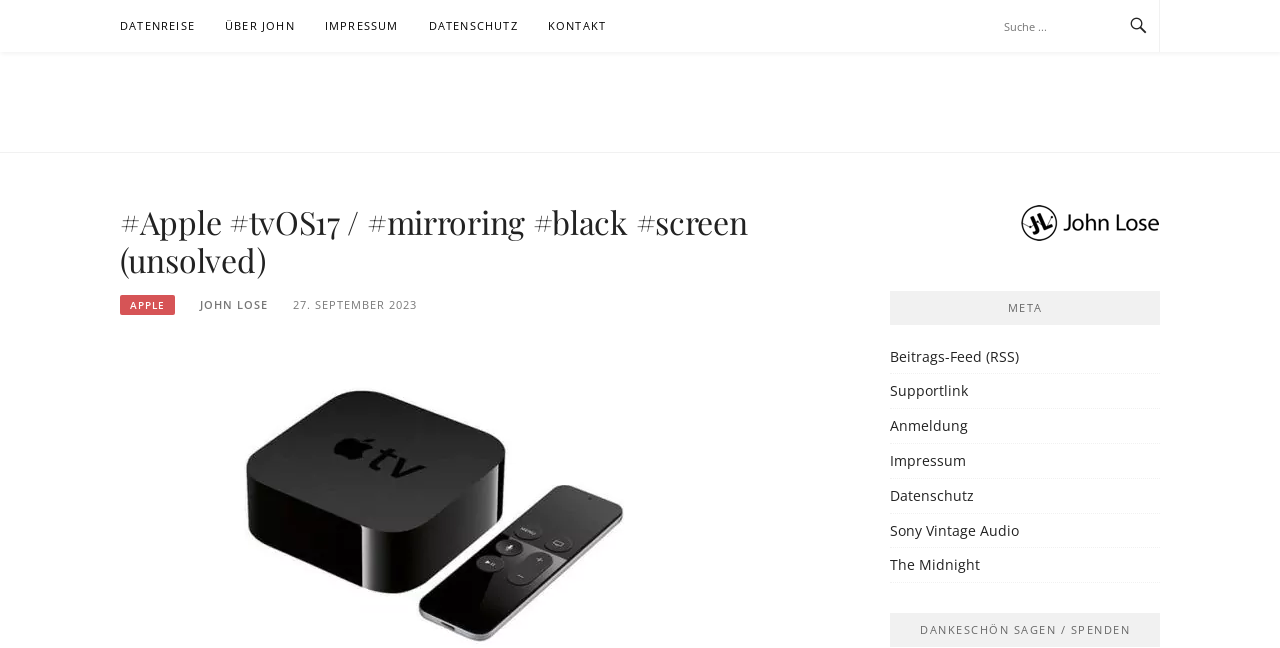Please specify the bounding box coordinates of the element that should be clicked to execute the given instruction: 'go to DATENREISE page'. Ensure the coordinates are four float numbers between 0 and 1, expressed as [left, top, right, bottom].

[0.094, 0.0, 0.152, 0.08]